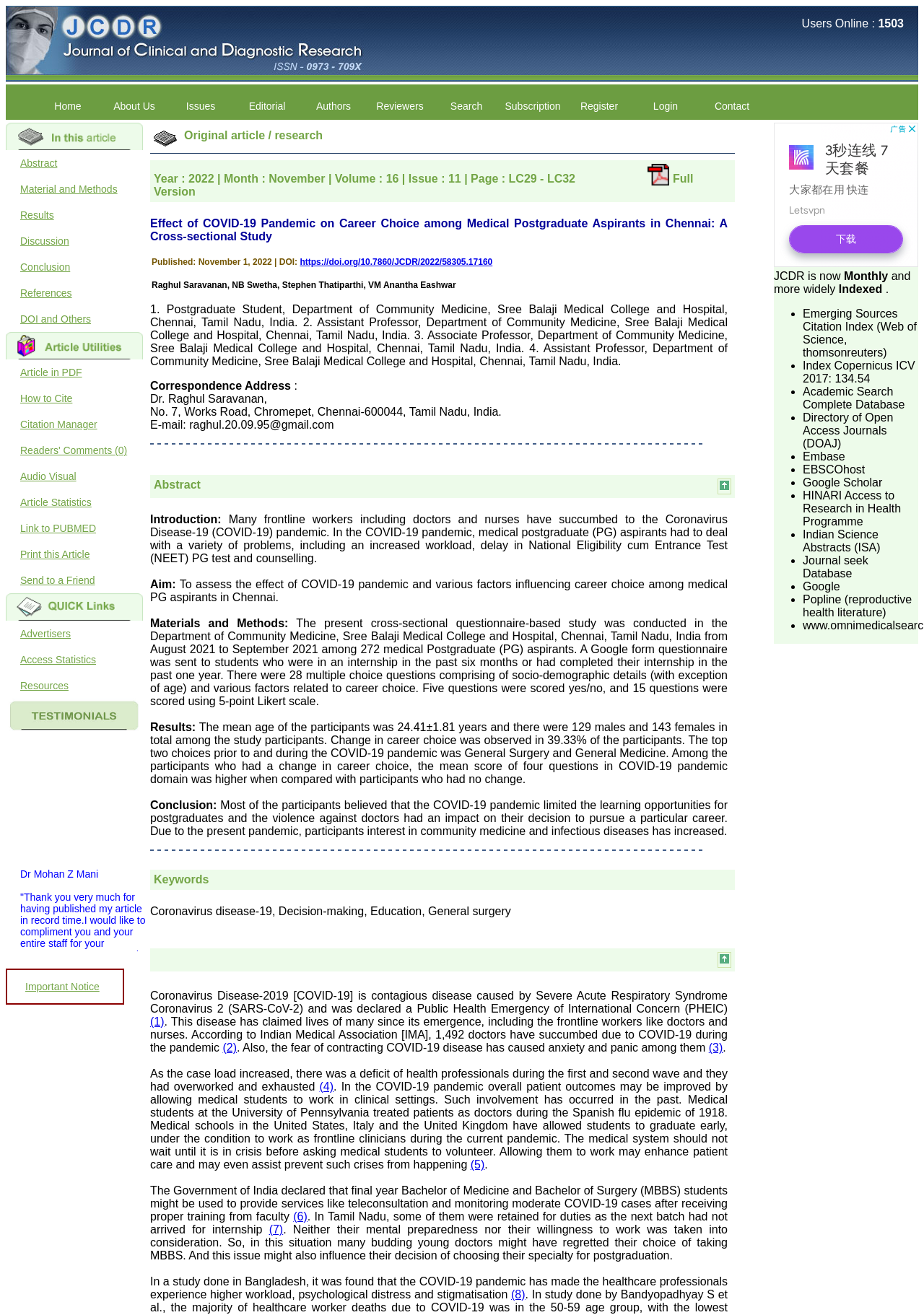What is the name of the department of the corresponding author?
Please provide an in-depth and detailed response to the question.

The name of the department of the corresponding author can be found in the main content section of the webpage, where it says 'Correspondence Address: Dr. Raghul Saravanan, ... Department of Community Medicine, Sree Balaji Medical College and Hospital, Chennai, Tamil Nadu, India'.